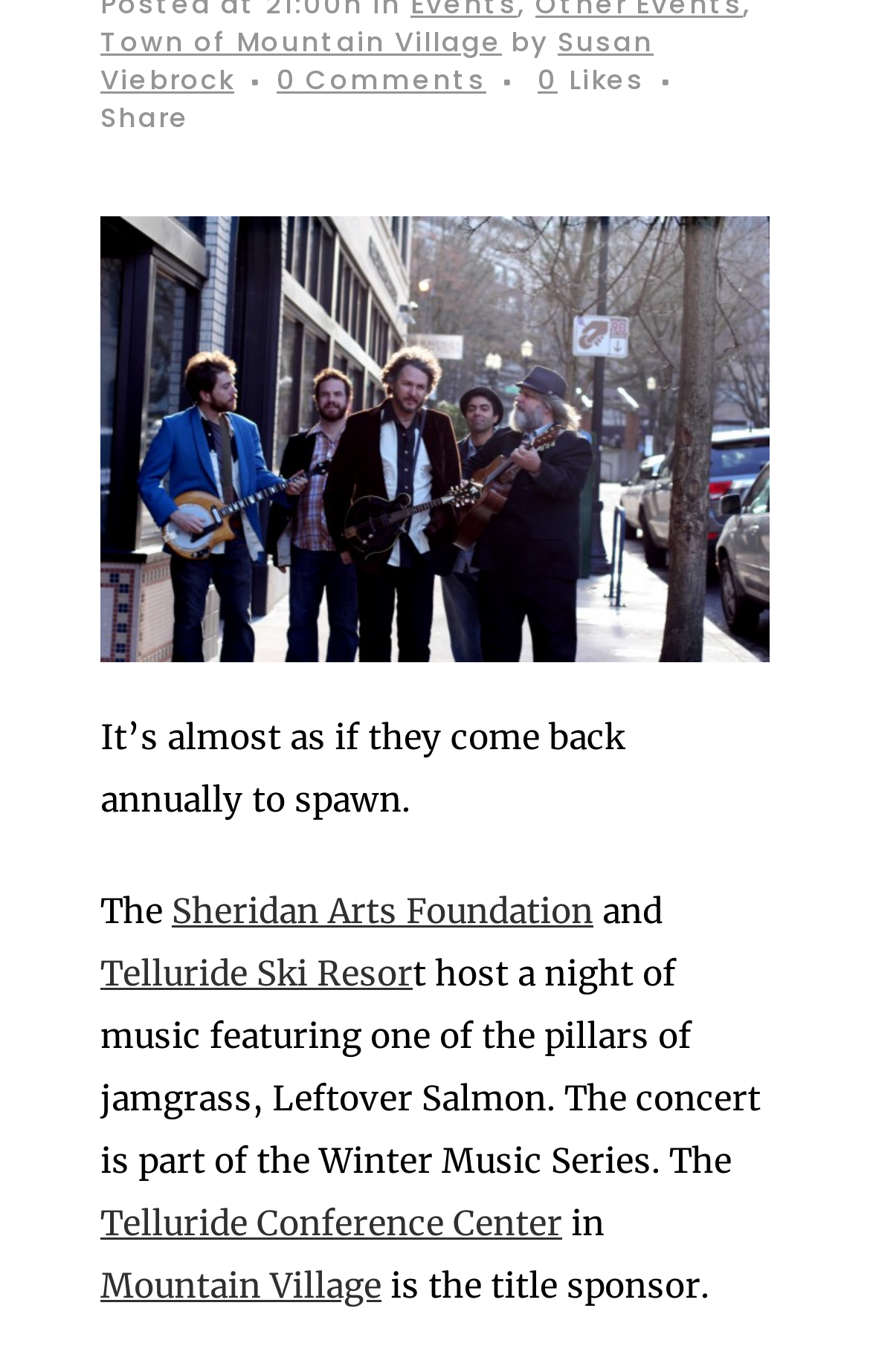Who is the title sponsor of the event? Look at the image and give a one-word or short phrase answer.

Mountain Village